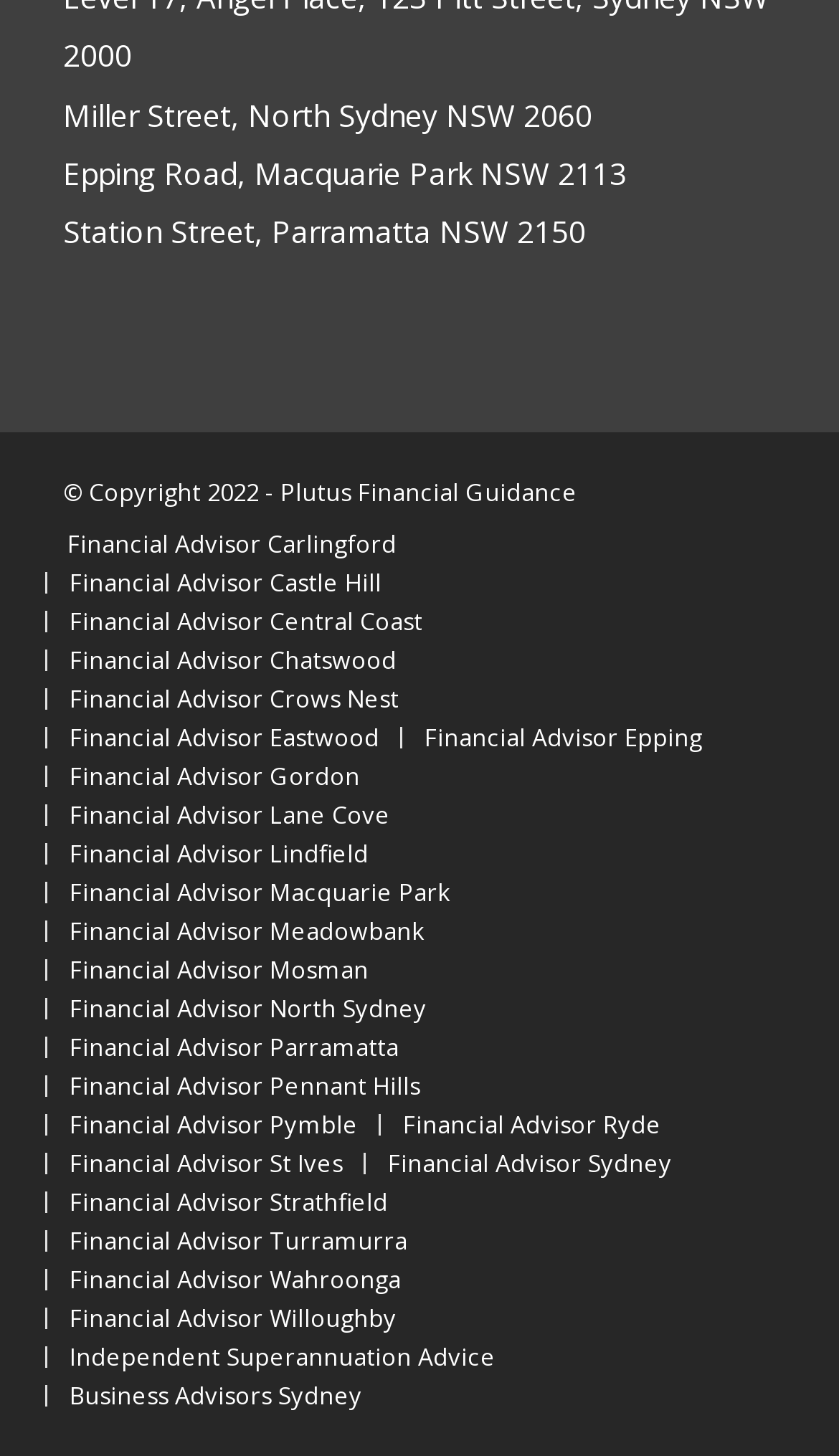Please give a one-word or short phrase response to the following question: 
How many financial advisor locations are listed?

21